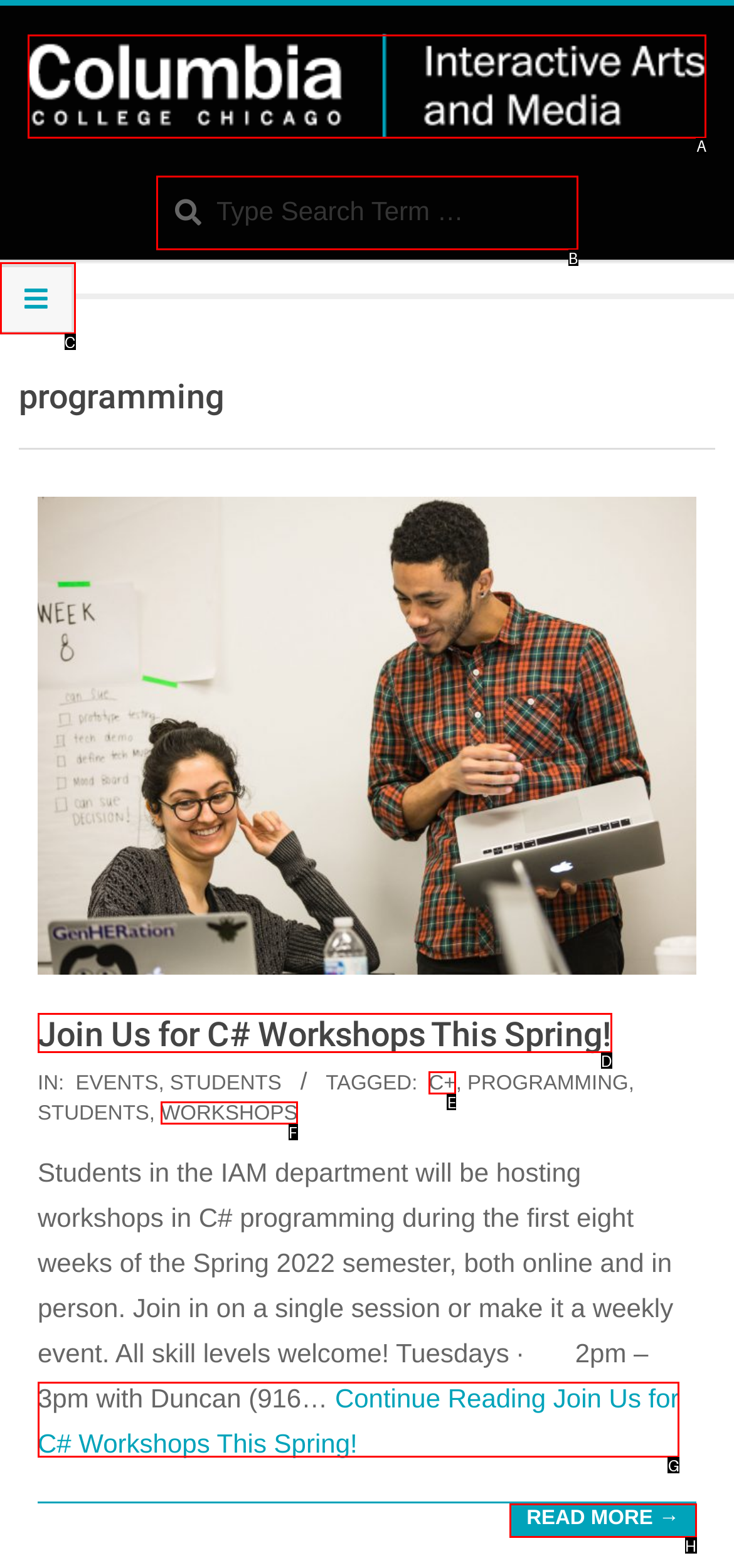Identify the HTML element that should be clicked to accomplish the task: Click on IAM wordmark
Provide the option's letter from the given choices.

A